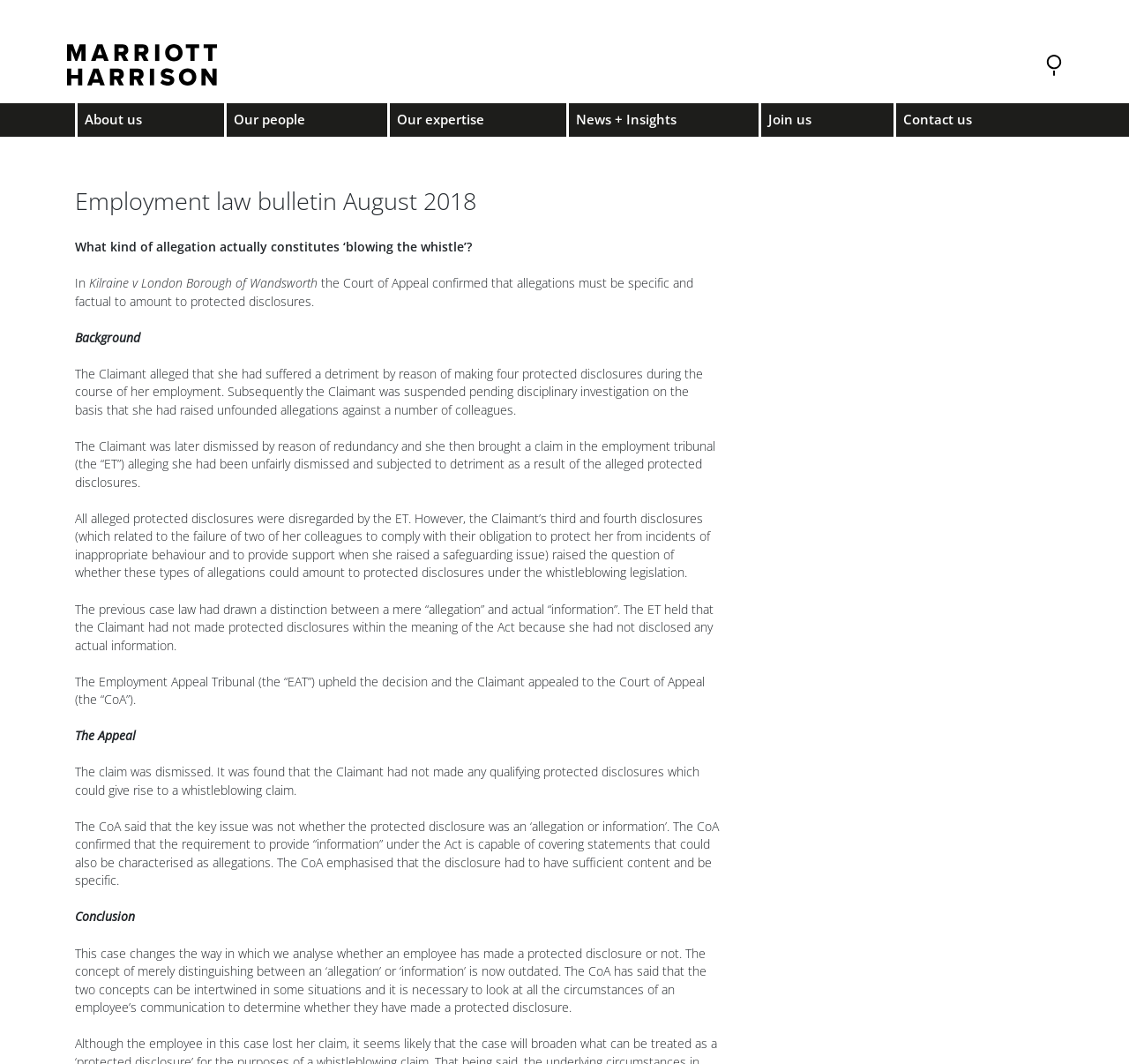Given the element description alt="search marriott harrison", predict the bounding box coordinates for the UI element in the webpage screenshot. The format should be (top-left x, top-left y, bottom-right x, bottom-right y), and the values should be between 0 and 1.

[0.921, 0.048, 0.946, 0.074]